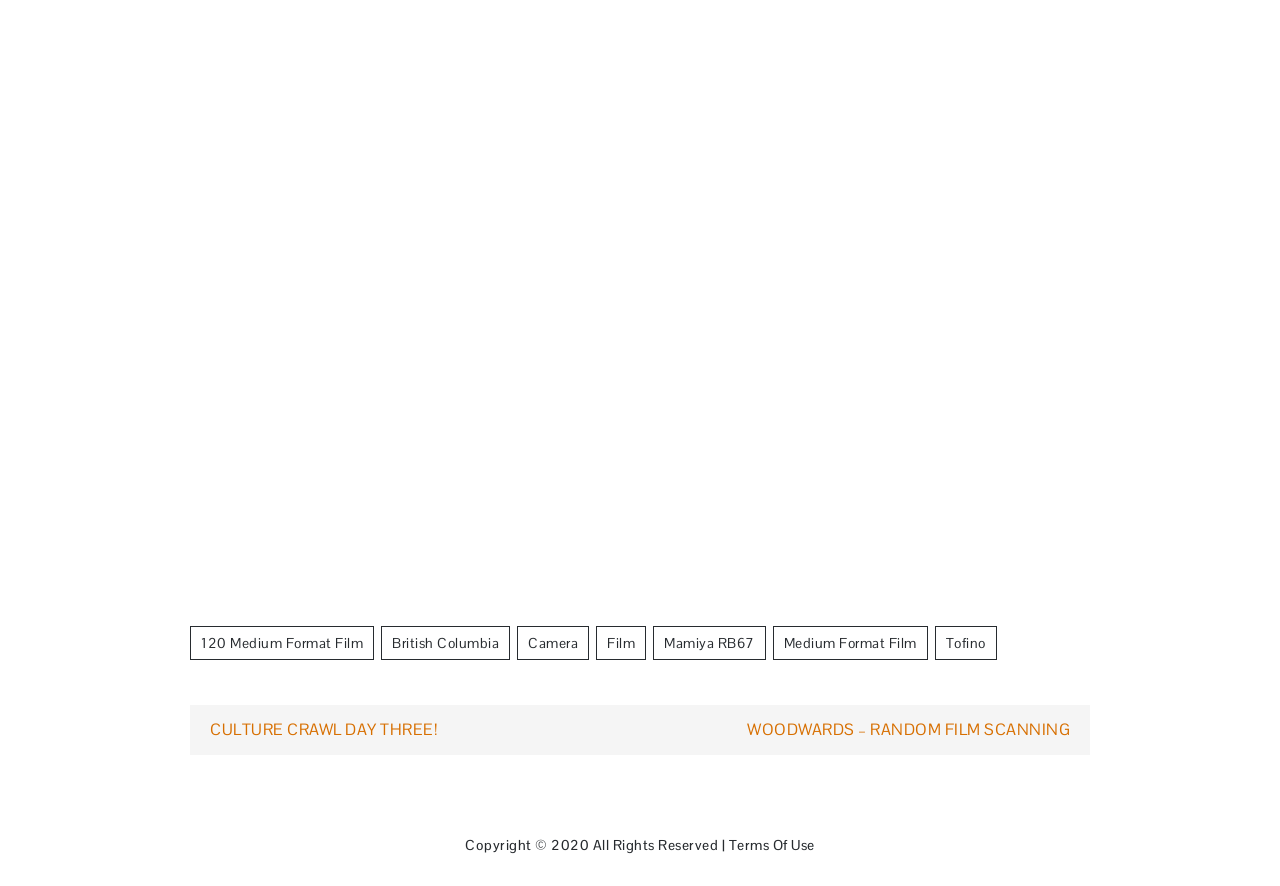Please specify the bounding box coordinates of the element that should be clicked to execute the given instruction: 'View Terms Of Use'. Ensure the coordinates are four float numbers between 0 and 1, expressed as [left, top, right, bottom].

[0.569, 0.943, 0.637, 0.964]